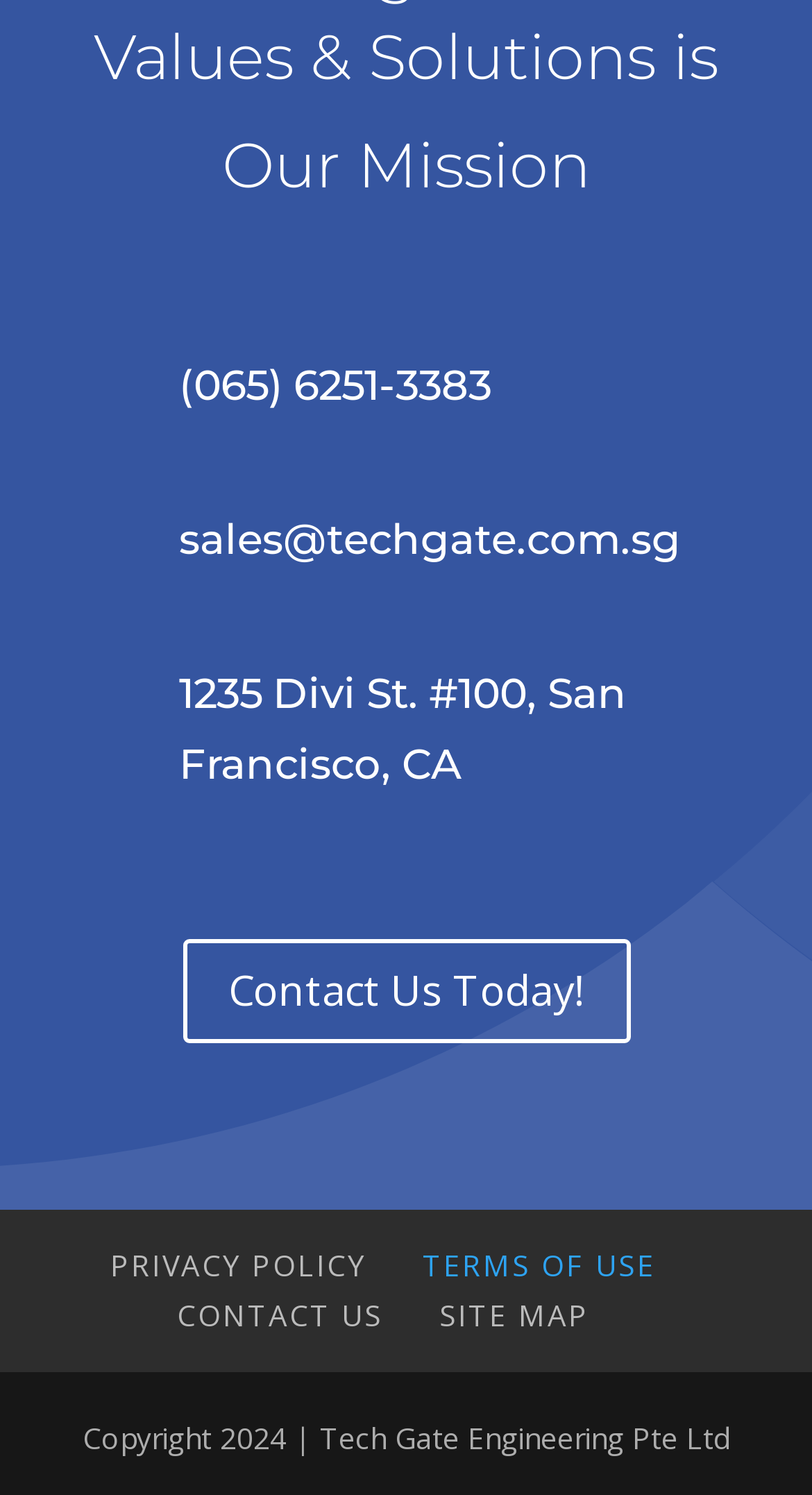What is the copyright year?
Based on the image, respond with a single word or phrase.

2024